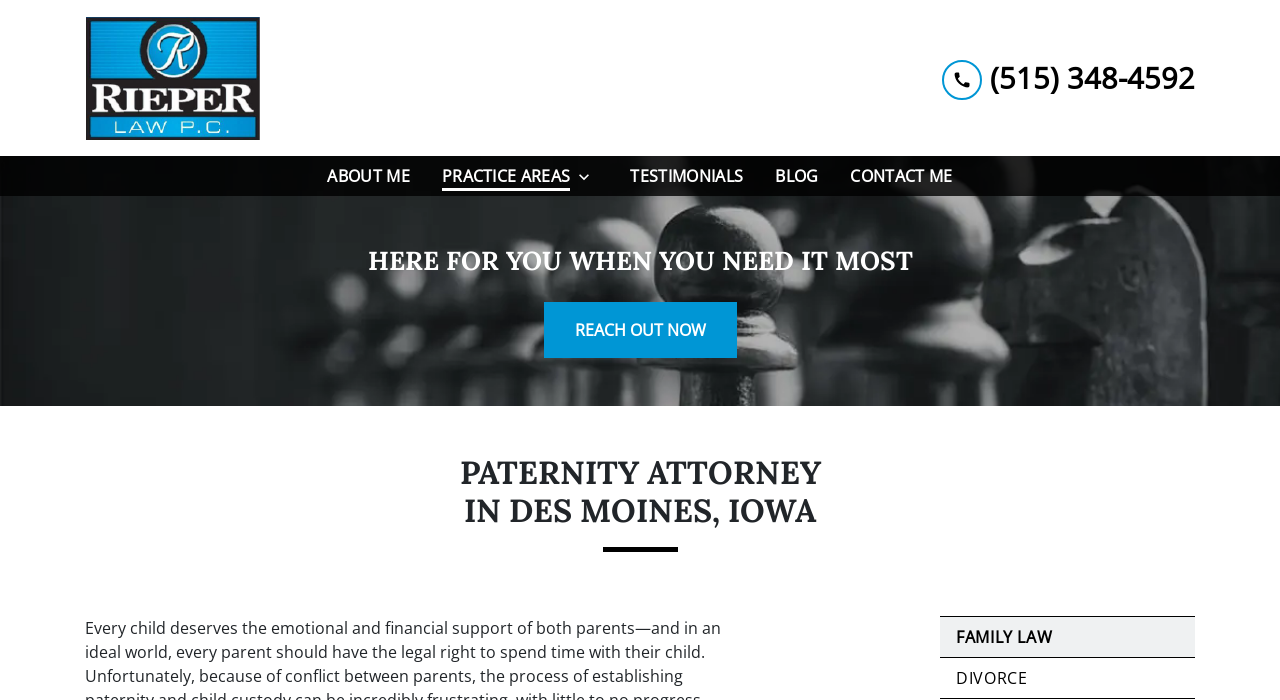Identify the bounding box coordinates of the element to click to follow this instruction: 'go to home page'. Ensure the coordinates are four float values between 0 and 1, provided as [left, top, right, bottom].

[0.066, 0.023, 0.203, 0.2]